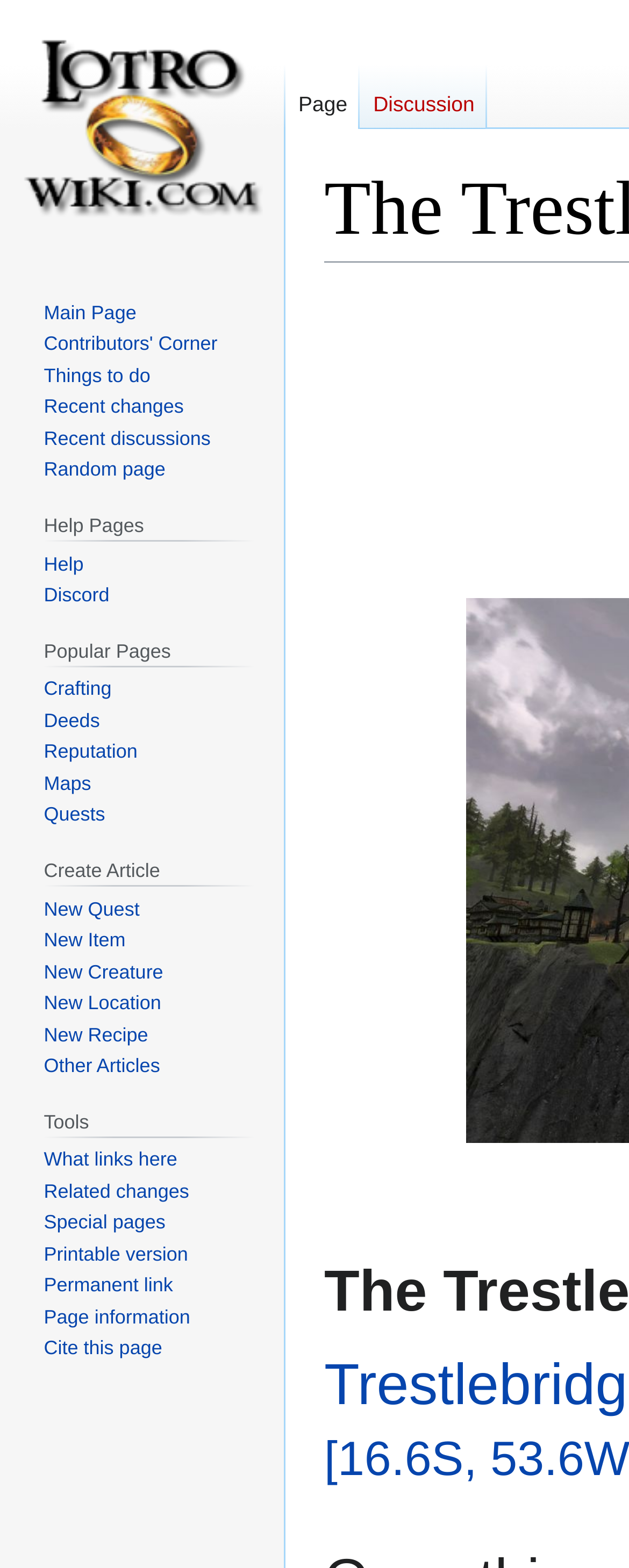Find and specify the bounding box coordinates that correspond to the clickable region for the instruction: "Get help".

[0.07, 0.352, 0.133, 0.367]